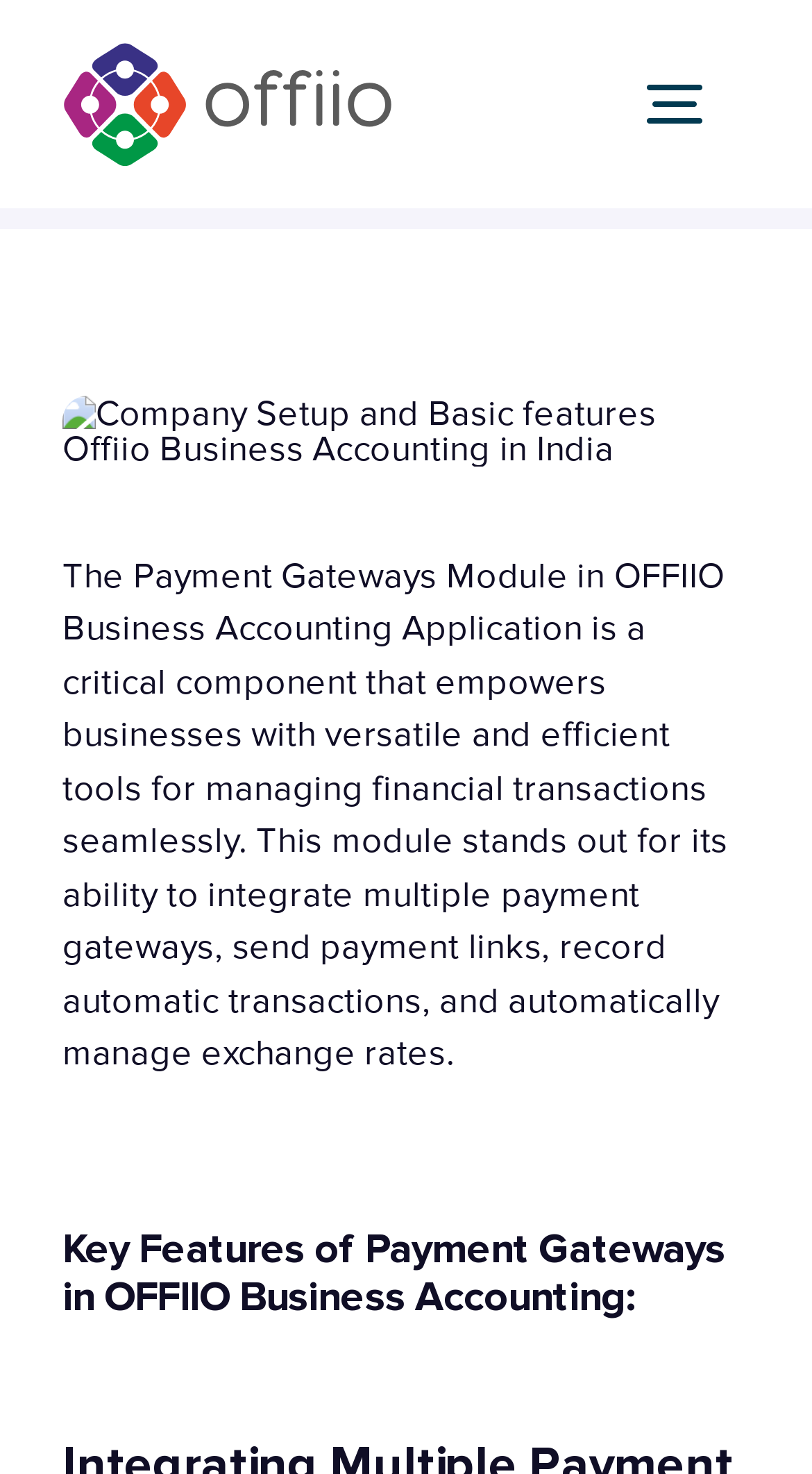What is the location of the company logo?
Answer with a single word or phrase by referring to the visual content.

Top left